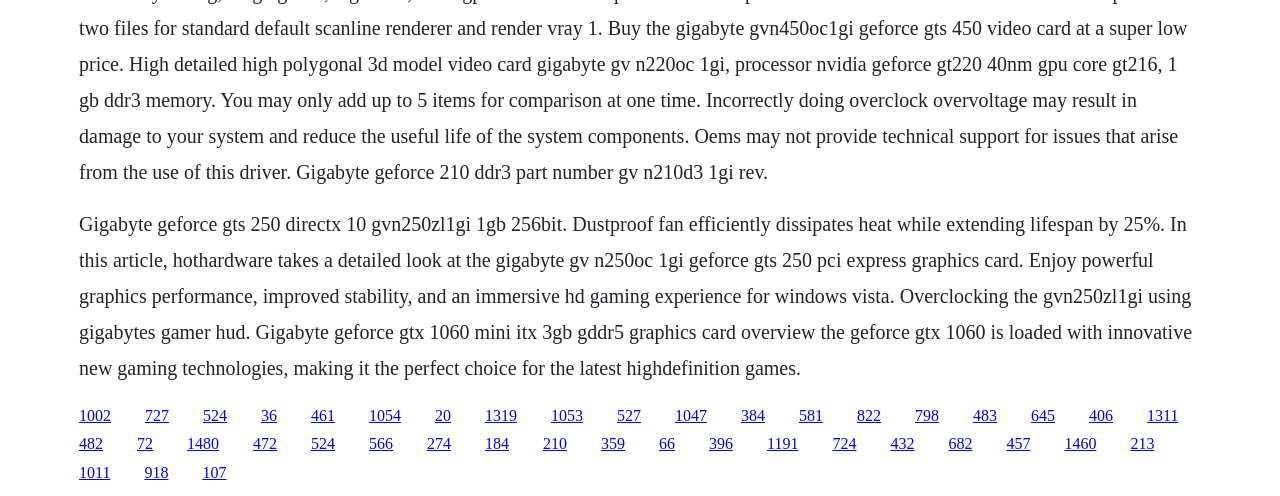Pinpoint the bounding box coordinates of the element that must be clicked to accomplish the following instruction: "Click the link to read about Gigabyte GeForce GTS 250 DirectX 10". The coordinates should be in the format of four float numbers between 0 and 1, i.e., [left, top, right, bottom].

[0.062, 0.82, 0.087, 0.854]